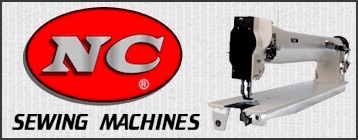What is the focus of NC Sewing Machines?
Look at the image and provide a short answer using one word or a phrase.

High-quality sewing machinery